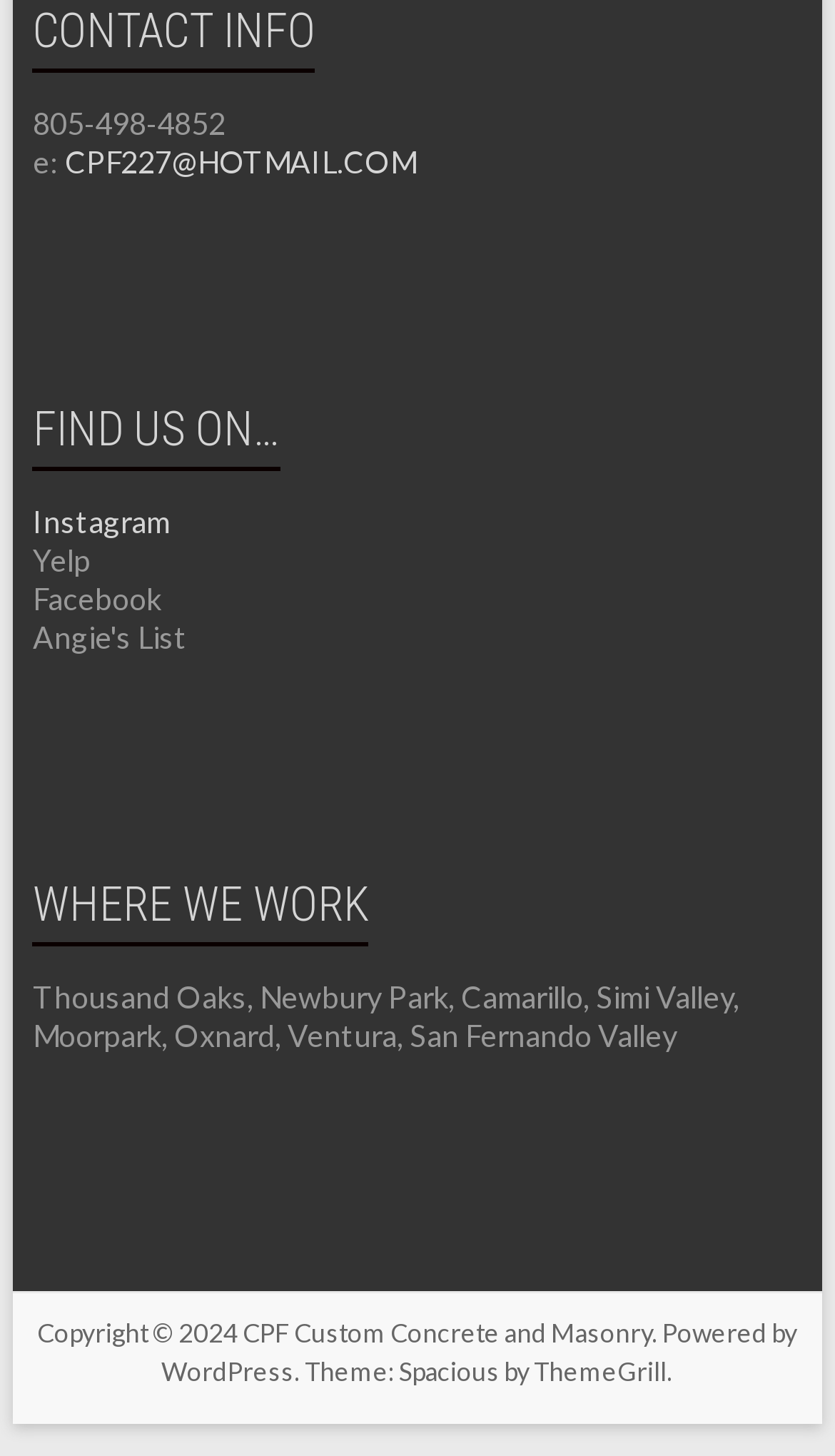Determine the bounding box of the UI element mentioned here: "CPF Custom Concrete and Masonry". The coordinates must be in the format [left, top, right, bottom] with values ranging from 0 to 1.

[0.291, 0.904, 0.781, 0.926]